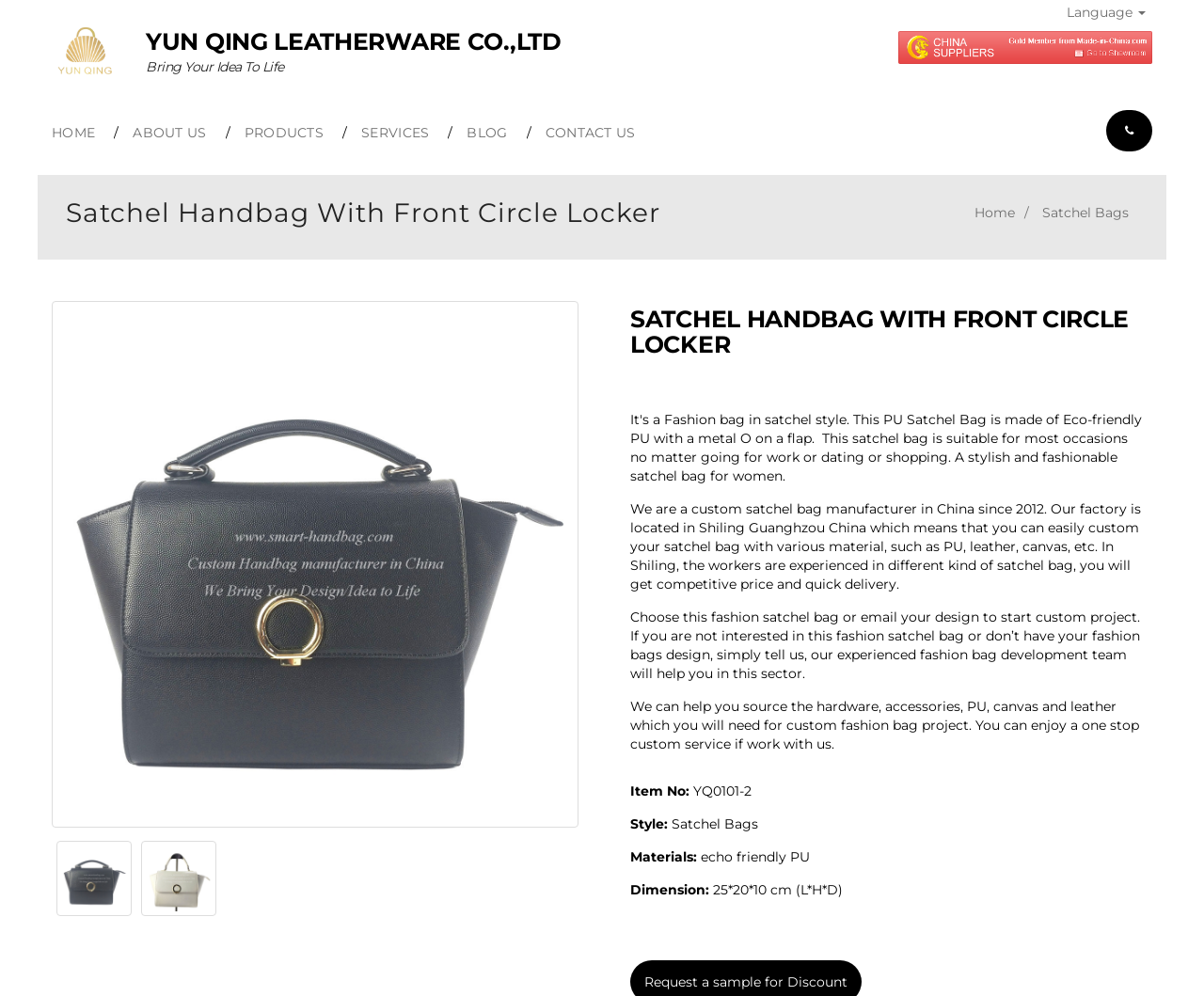Determine the coordinates of the bounding box that should be clicked to complete the instruction: "Click on the 'HOME' link". The coordinates should be represented by four float numbers between 0 and 1: [left, top, right, bottom].

[0.043, 0.09, 0.095, 0.176]